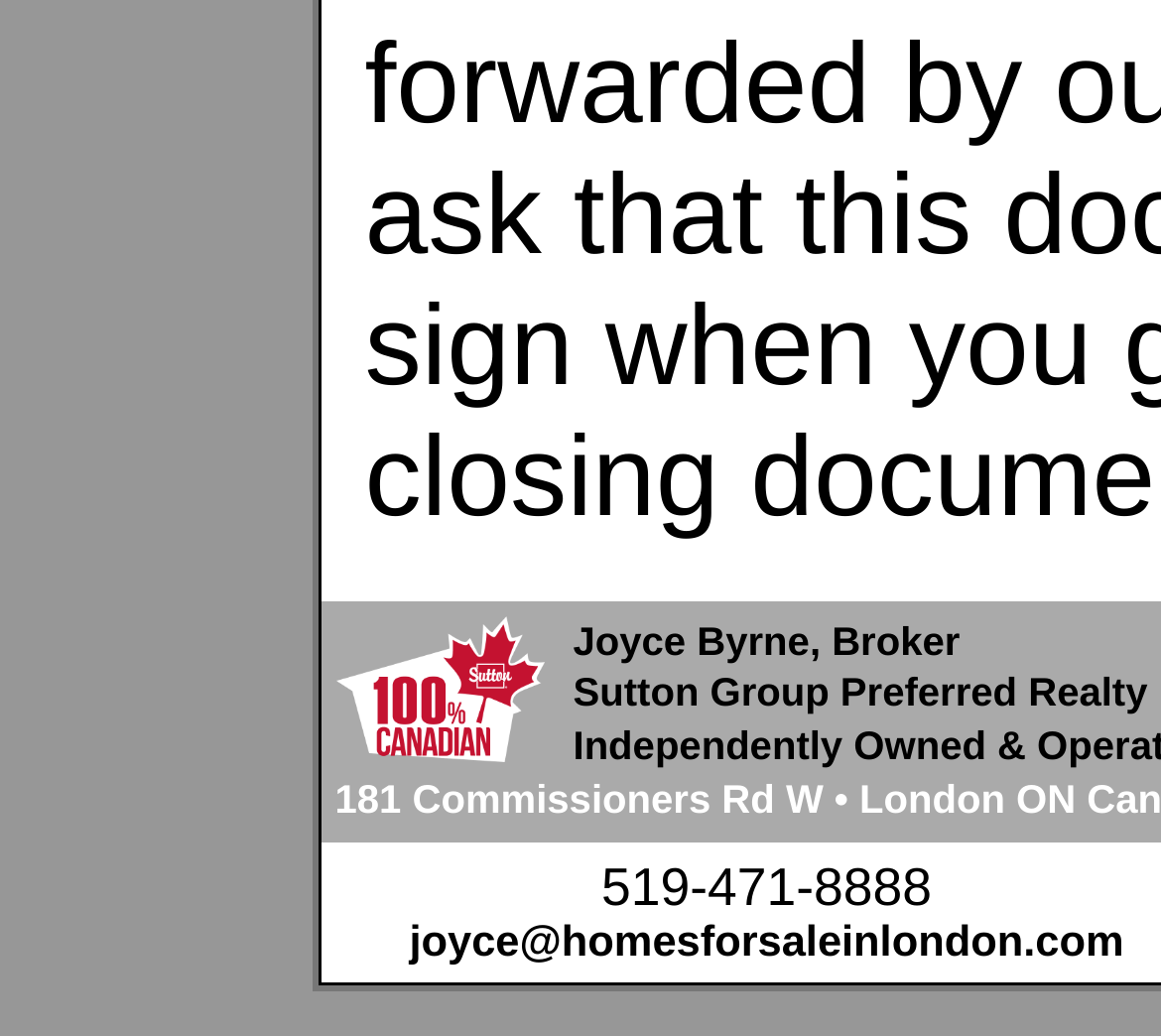Determine the bounding box coordinates of the UI element described by: "dreaming".

None